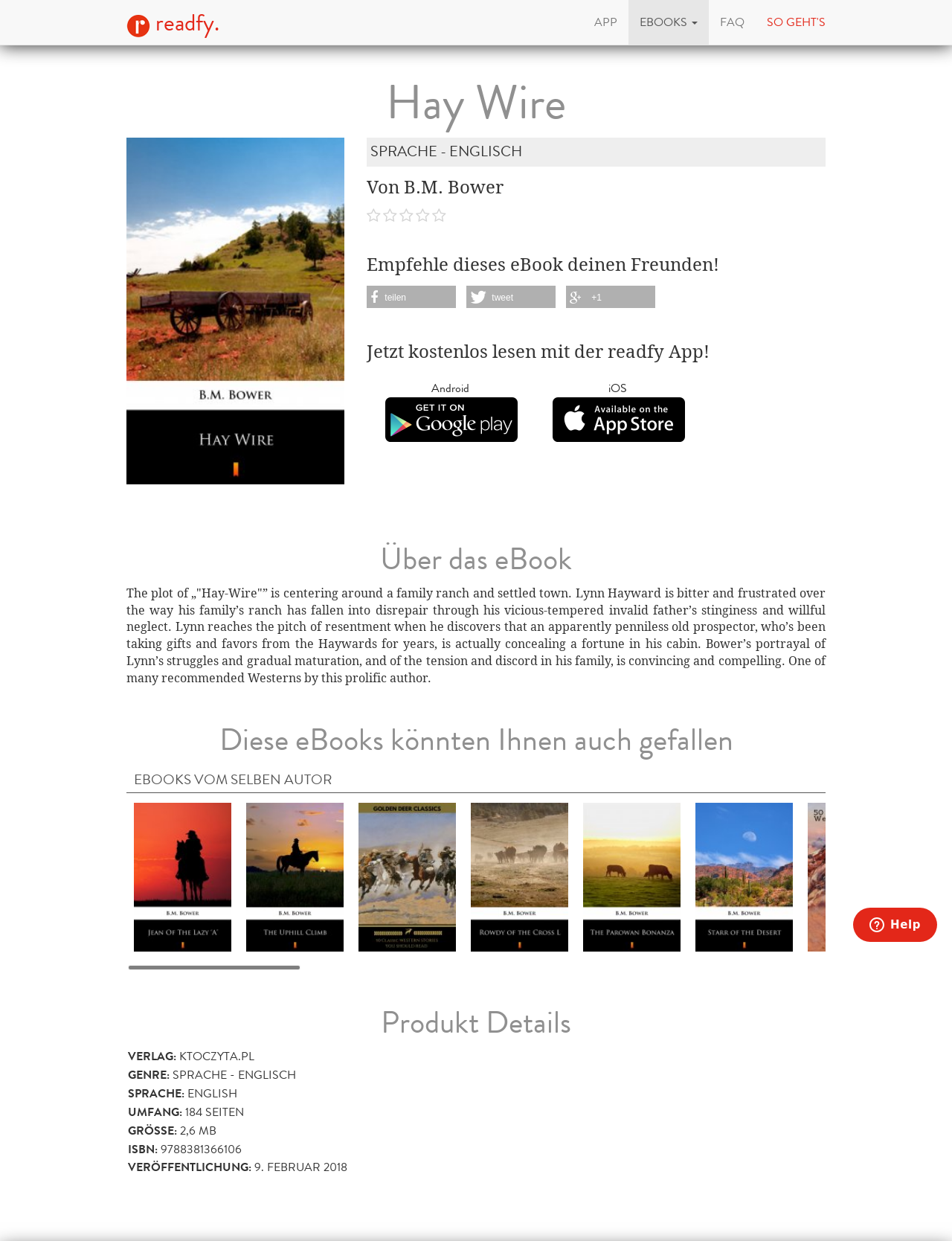Extract the bounding box coordinates for the UI element described as: "So geht's".

[0.794, 0.0, 0.879, 0.036]